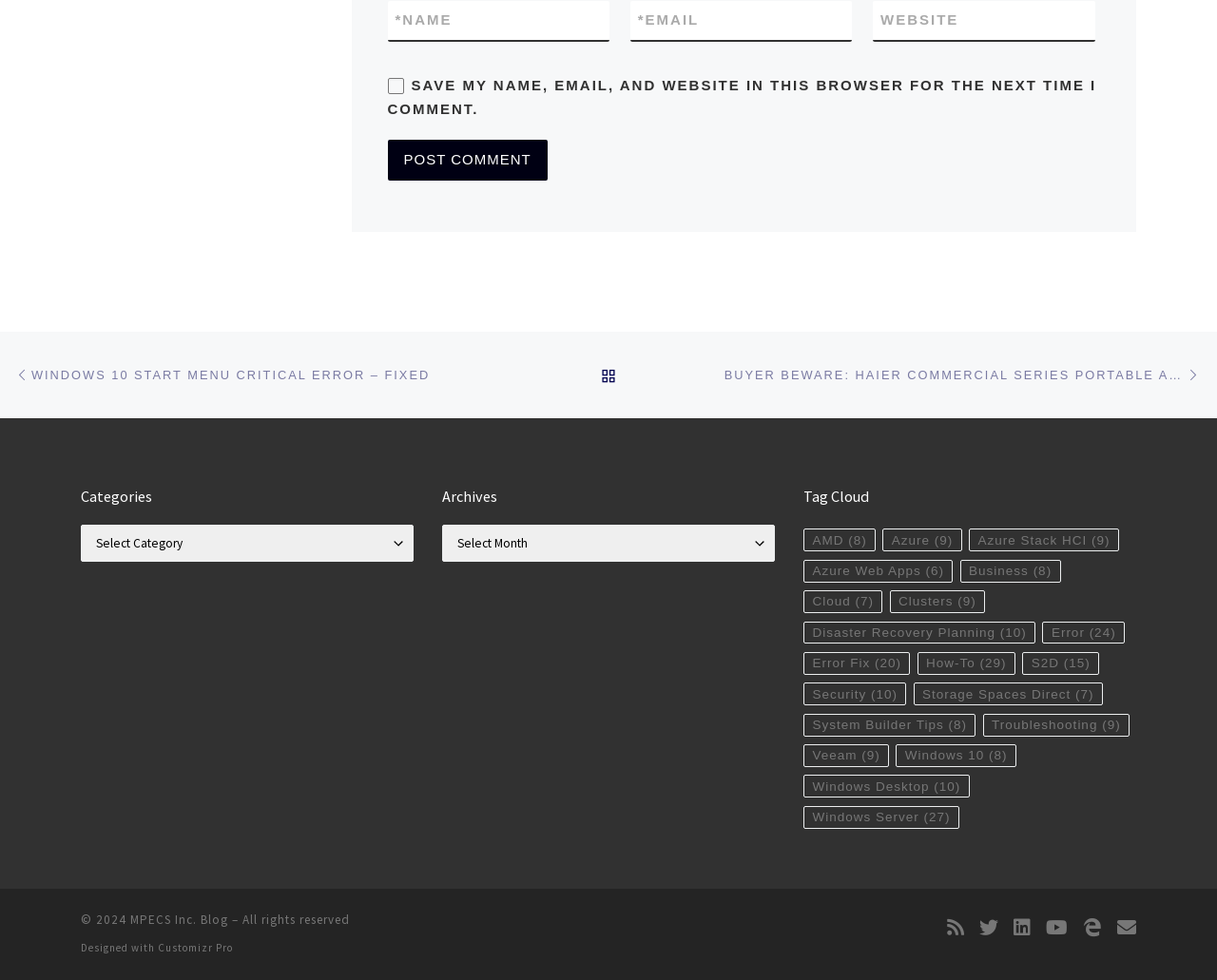Identify the bounding box coordinates of the region that should be clicked to execute the following instruction: "Visit the previous post".

[0.012, 0.357, 0.353, 0.408]